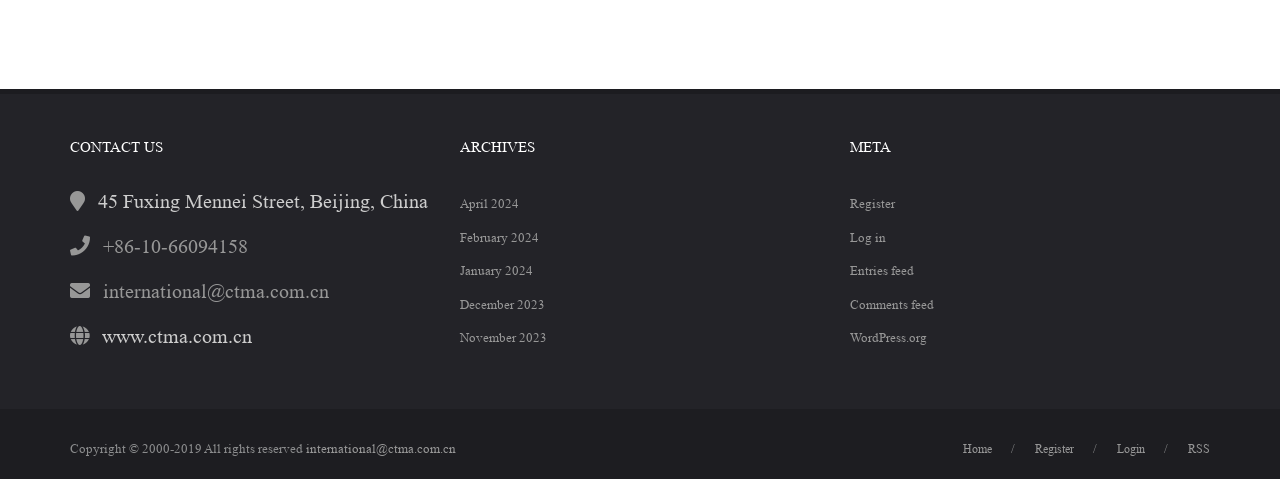Please identify the bounding box coordinates of the element's region that should be clicked to execute the following instruction: "Check the RSS feed". The bounding box coordinates must be four float numbers between 0 and 1, i.e., [left, top, right, bottom].

[0.928, 0.921, 0.945, 0.952]